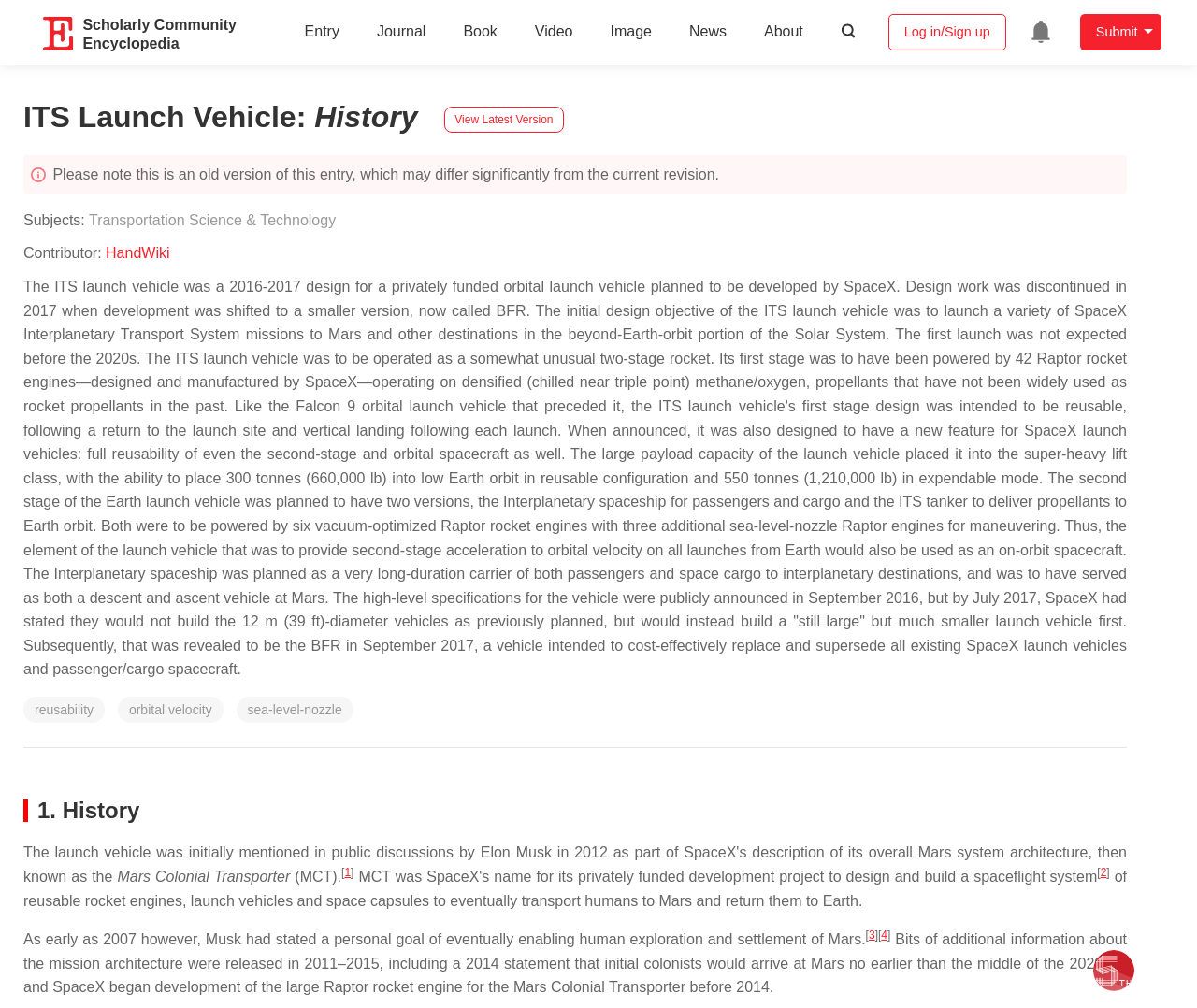Respond concisely with one word or phrase to the following query:
What is the name of the company that developed the ITS launch vehicle?

SpaceX